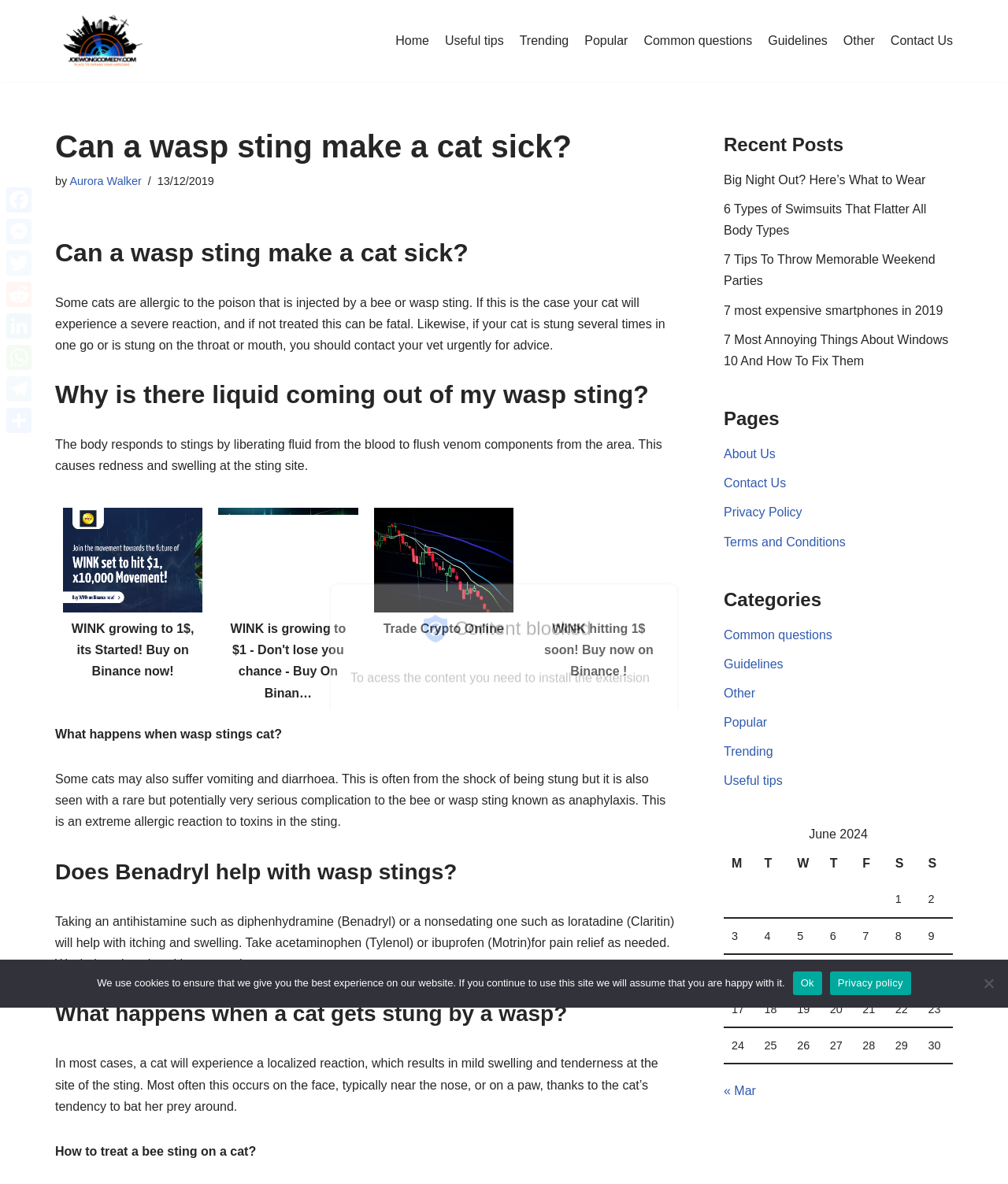What is the date of the article?
Please use the image to provide an in-depth answer to the question.

The date of the article can be found in the article metadata, specifically in the time section, which mentions '13/12/2019' as the date of publication.